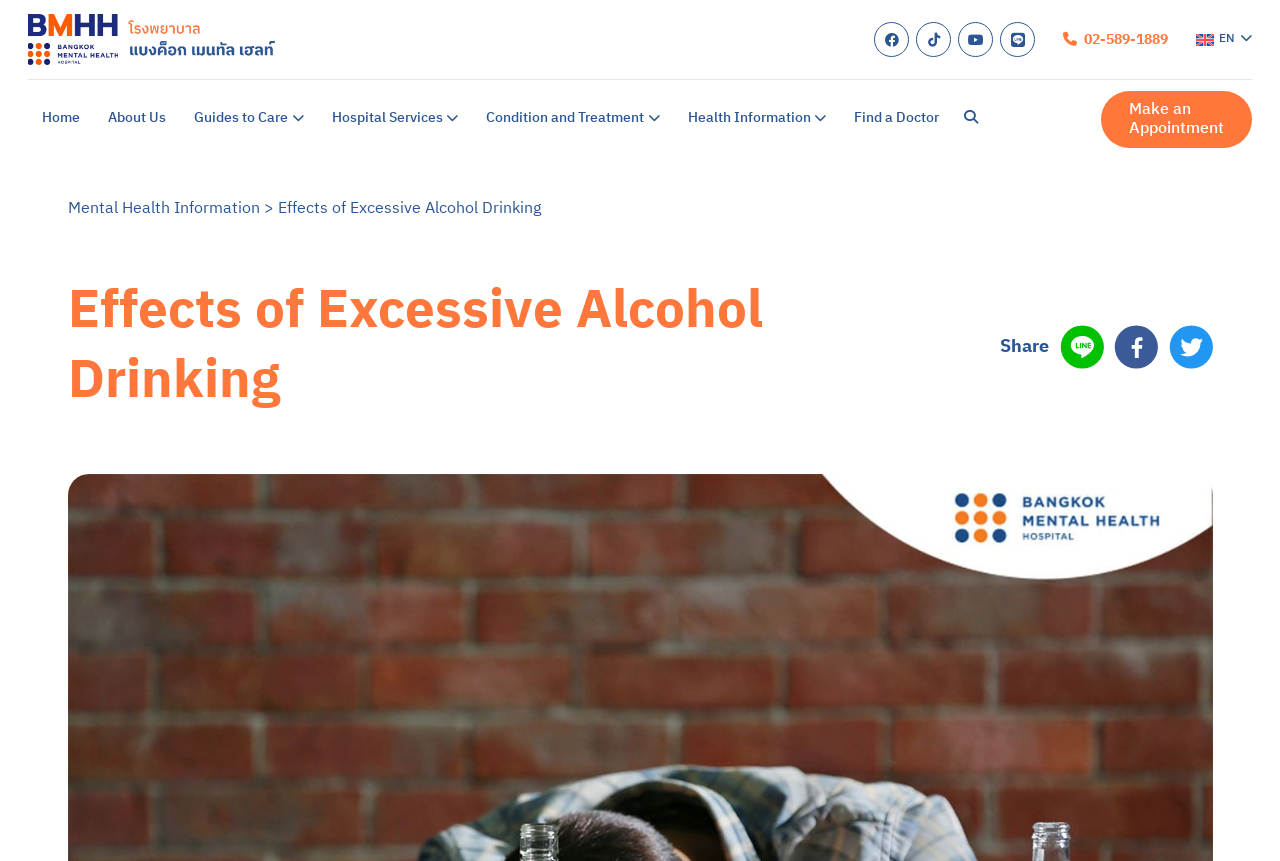Please answer the following question using a single word or phrase: What is the phone number for inquiry?

02-589-1889